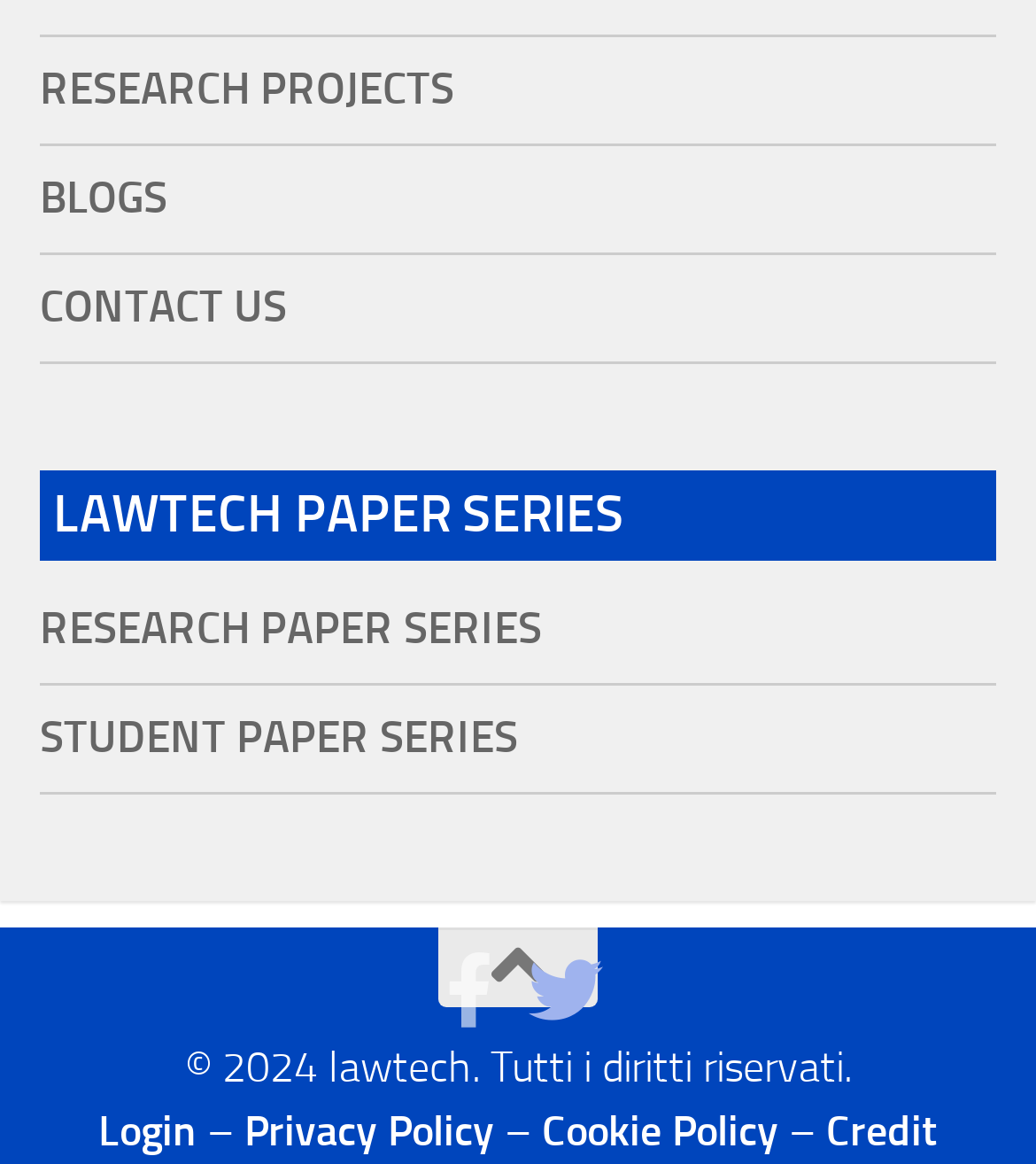Can you determine the bounding box coordinates of the area that needs to be clicked to fulfill the following instruction: "Follow on Facebook"?

[0.418, 0.82, 0.49, 0.884]